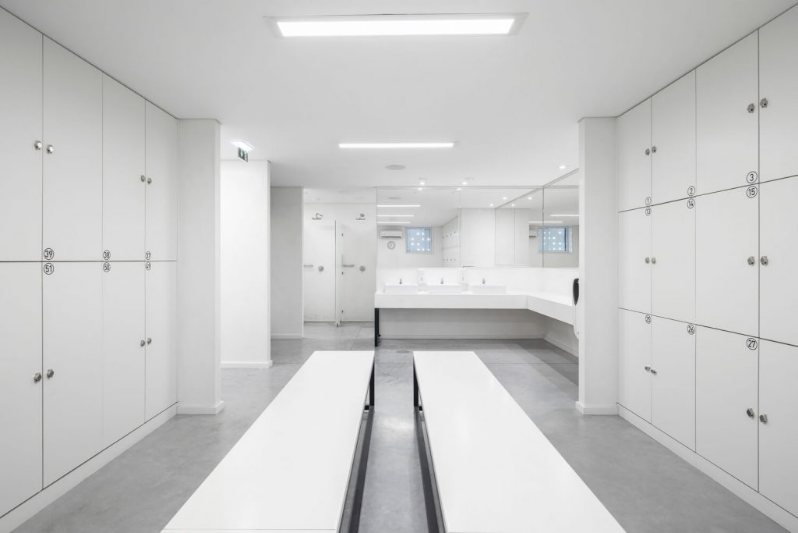Elaborate on the image by describing it in detail.

The image depicts a modern locker room designed with an emphasis on cleanliness and functionality. The interior features sleek white cabinetry lined with numerically labeled lockers, providing a spacious and organized area for personal belongings. Illuminated by bright ceiling lights, the environment exudes a sense of calm and focus, standard for spaces intended for relaxation and preparation.

Two long benches offer comfortable areas for users to change, while the large mirrors enhance the sense of openness. The room is complemented by contemporary fixtures including taps and sinks, with minimalistic design elements that facilitate a stress-free experience. This locker room creates a harmonious atmosphere, aligning with its intended purpose of fostering well-being and community among users.